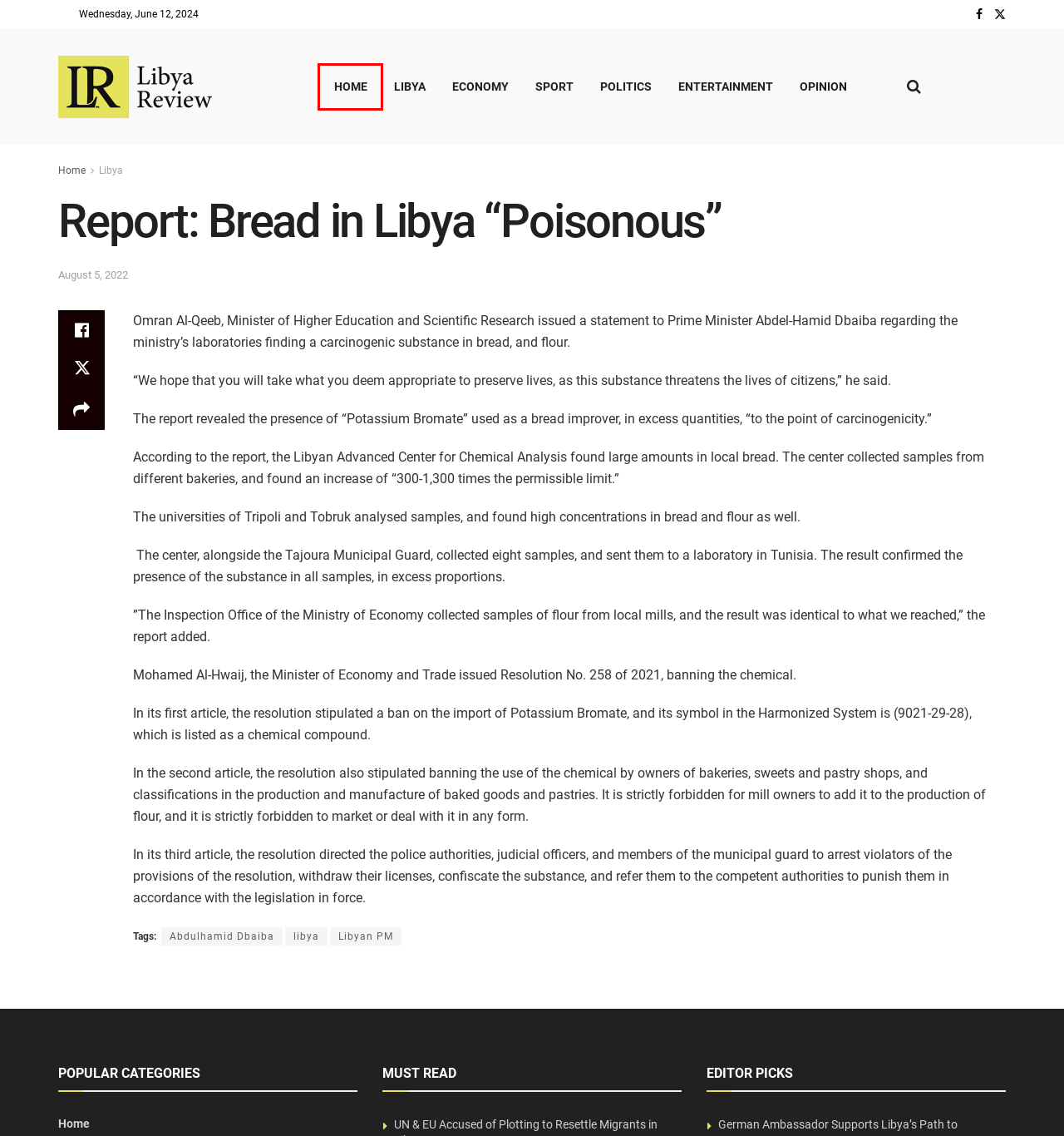Take a look at the provided webpage screenshot featuring a red bounding box around an element. Select the most appropriate webpage description for the page that loads after clicking on the element inside the red bounding box. Here are the candidates:
A. Home X - LibyaReview
B. Libya Archives - LibyaReview
C. Economy Archives - LibyaReview
D. Abdulhamid Dbaiba Archives - LibyaReview
E. Opinion Archives - LibyaReview
F. Libyan PM Archives - LibyaReview
G. Politics Archives - LibyaReview
H. Entertainment Archives - LibyaReview

A